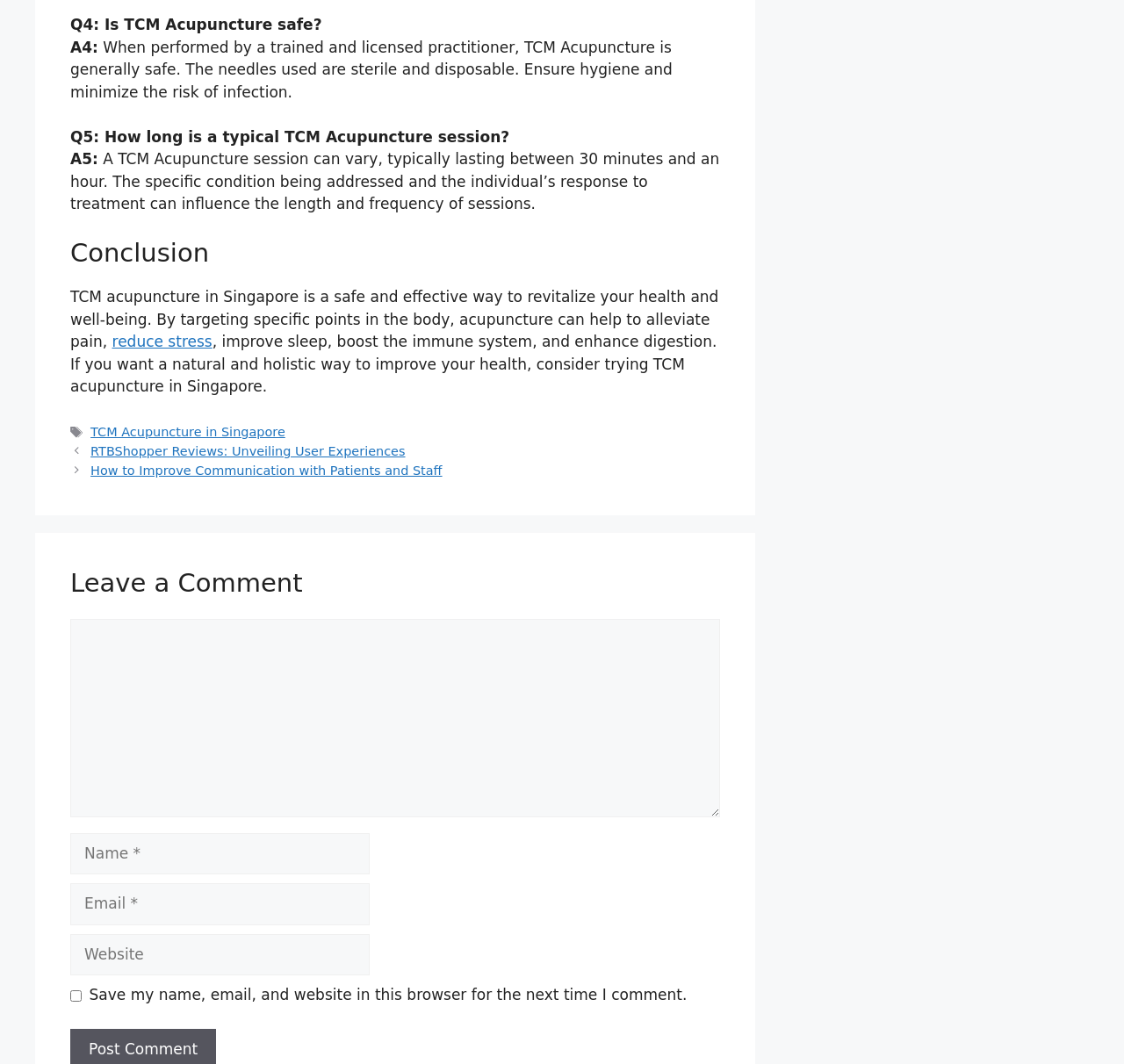What is required to leave a comment?
Use the information from the screenshot to give a comprehensive response to the question.

The webpage has a comment section that requires users to fill in their name, email, and comment. These fields are marked as required, indicating that they must be filled in before submitting a comment.